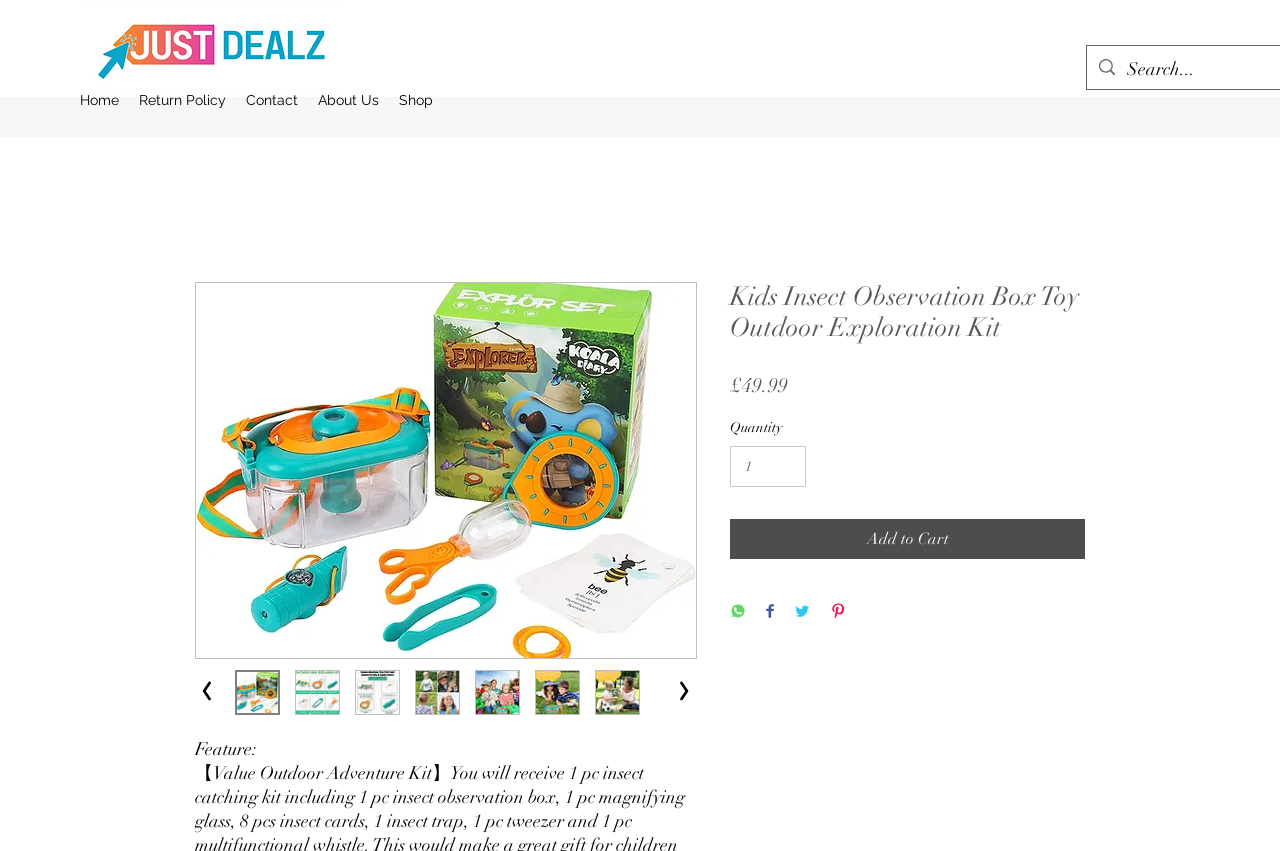Identify the coordinates of the bounding box for the element described below: "Add to Cart". Return the coordinates as four float numbers between 0 and 1: [left, top, right, bottom].

[0.57, 0.609, 0.848, 0.656]